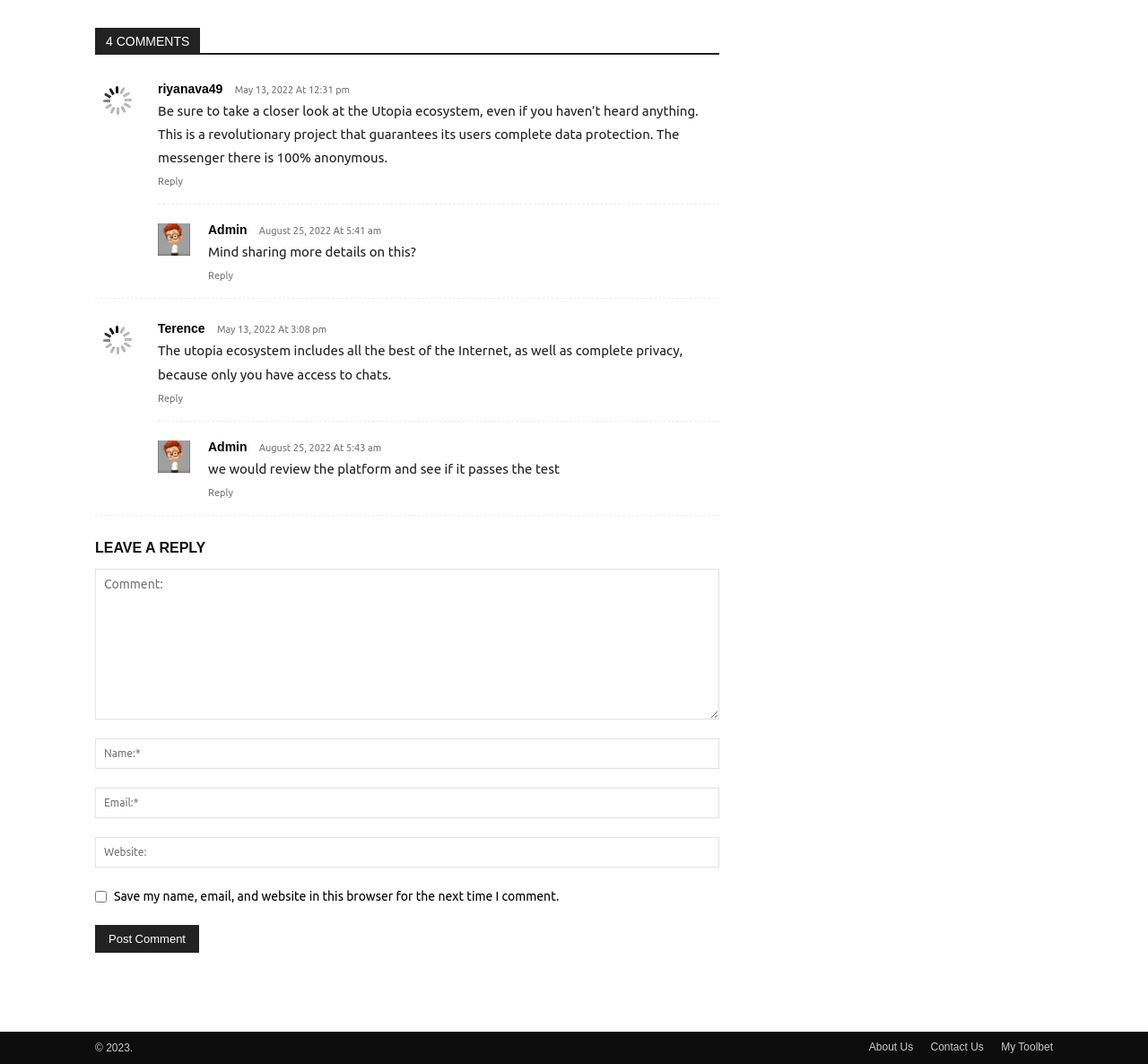What is the copyright year?
Look at the image and answer the question using a single word or phrase.

2023